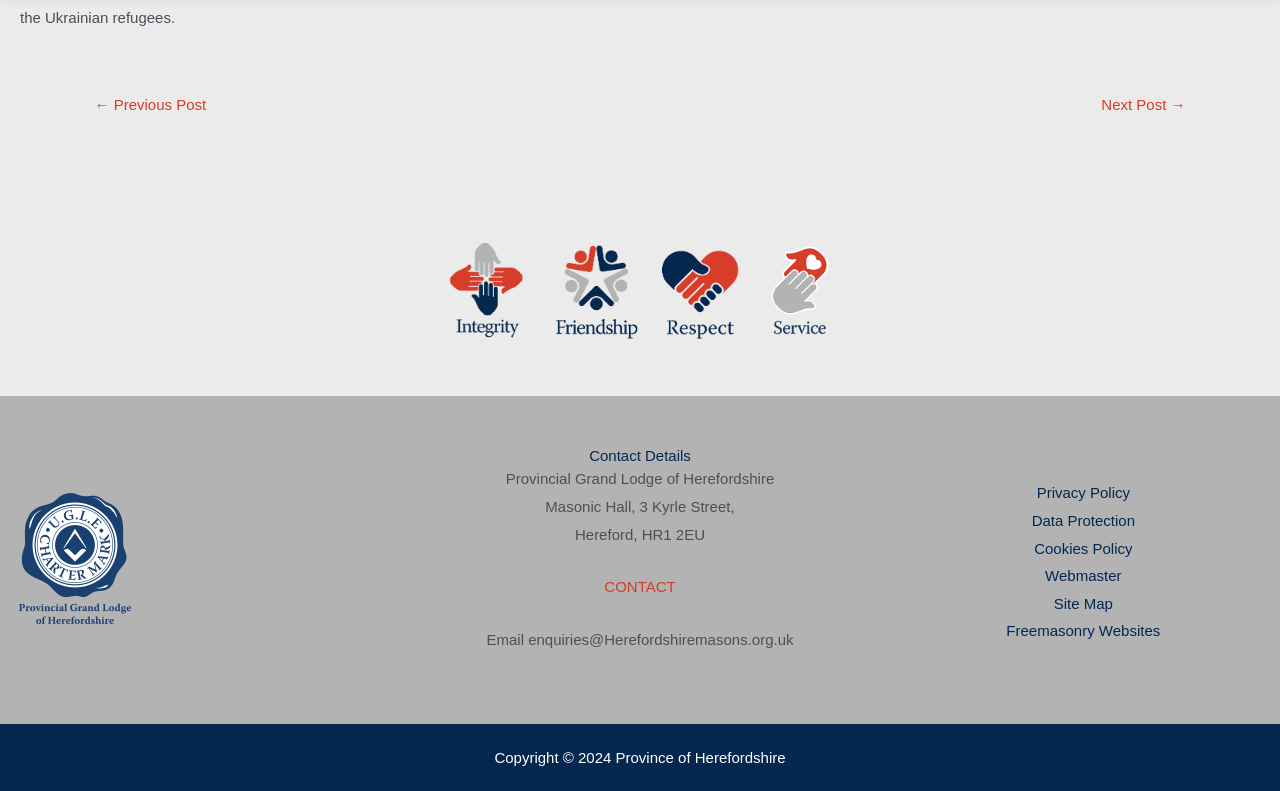Please indicate the bounding box coordinates of the element's region to be clicked to achieve the instruction: "contact us". Provide the coordinates as four float numbers between 0 and 1, i.e., [left, top, right, bottom].

[0.472, 0.731, 0.528, 0.752]